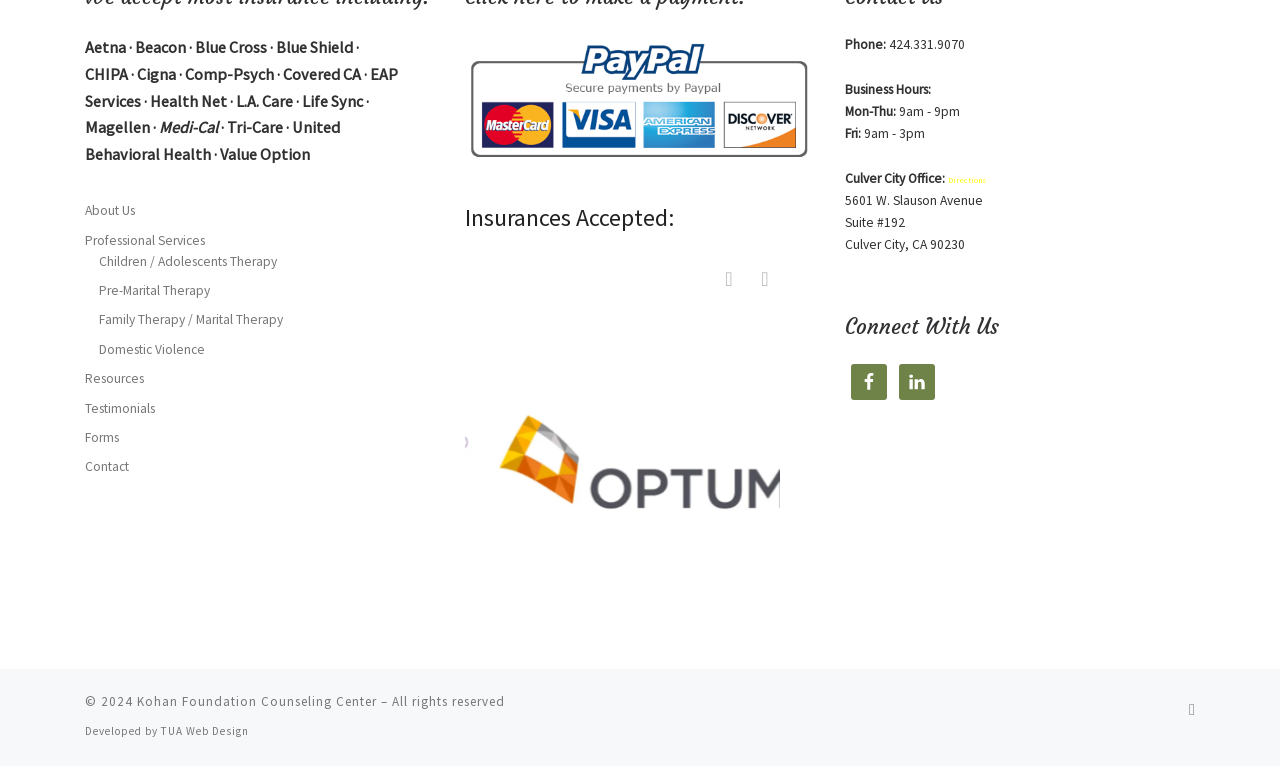Kindly determine the bounding box coordinates for the clickable area to achieve the given instruction: "Click Children / Adolescents Therapy".

[0.077, 0.329, 0.216, 0.356]